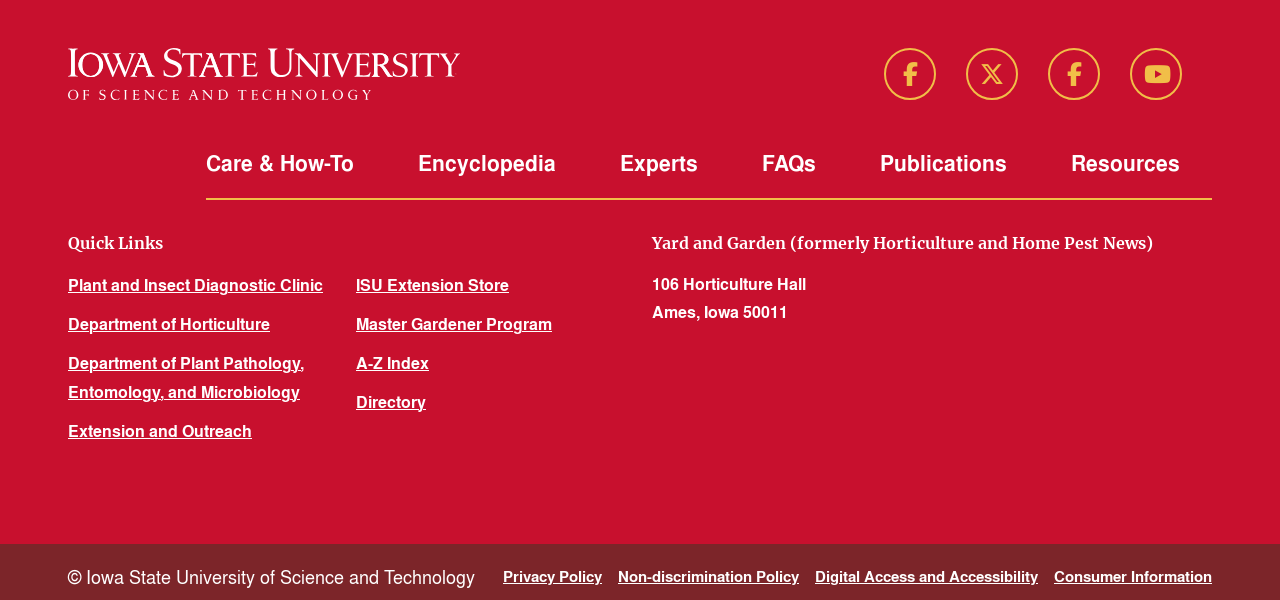Please specify the bounding box coordinates in the format (top-left x, top-left y, bottom-right x, bottom-right y), with all values as floating point numbers between 0 and 1. Identify the bounding box of the UI element described by: Privacy Policy

[0.393, 0.922, 0.47, 0.966]